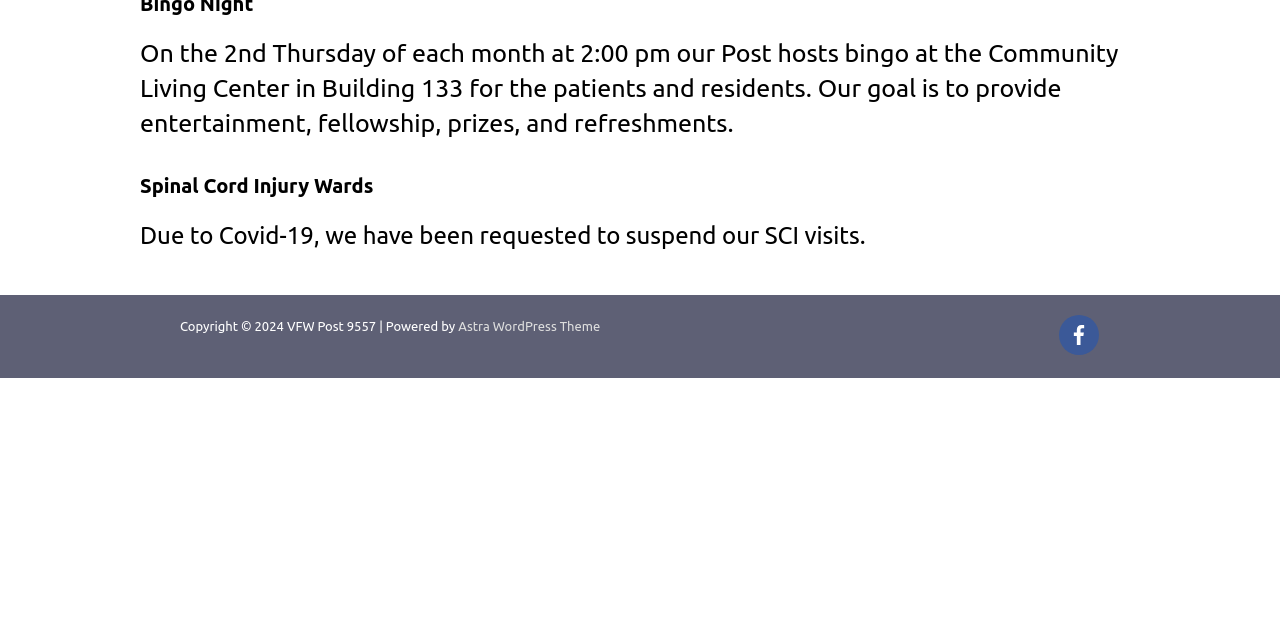Find and provide the bounding box coordinates for the UI element described here: "Astra WordPress Theme". The coordinates should be given as four float numbers between 0 and 1: [left, top, right, bottom].

[0.358, 0.498, 0.469, 0.52]